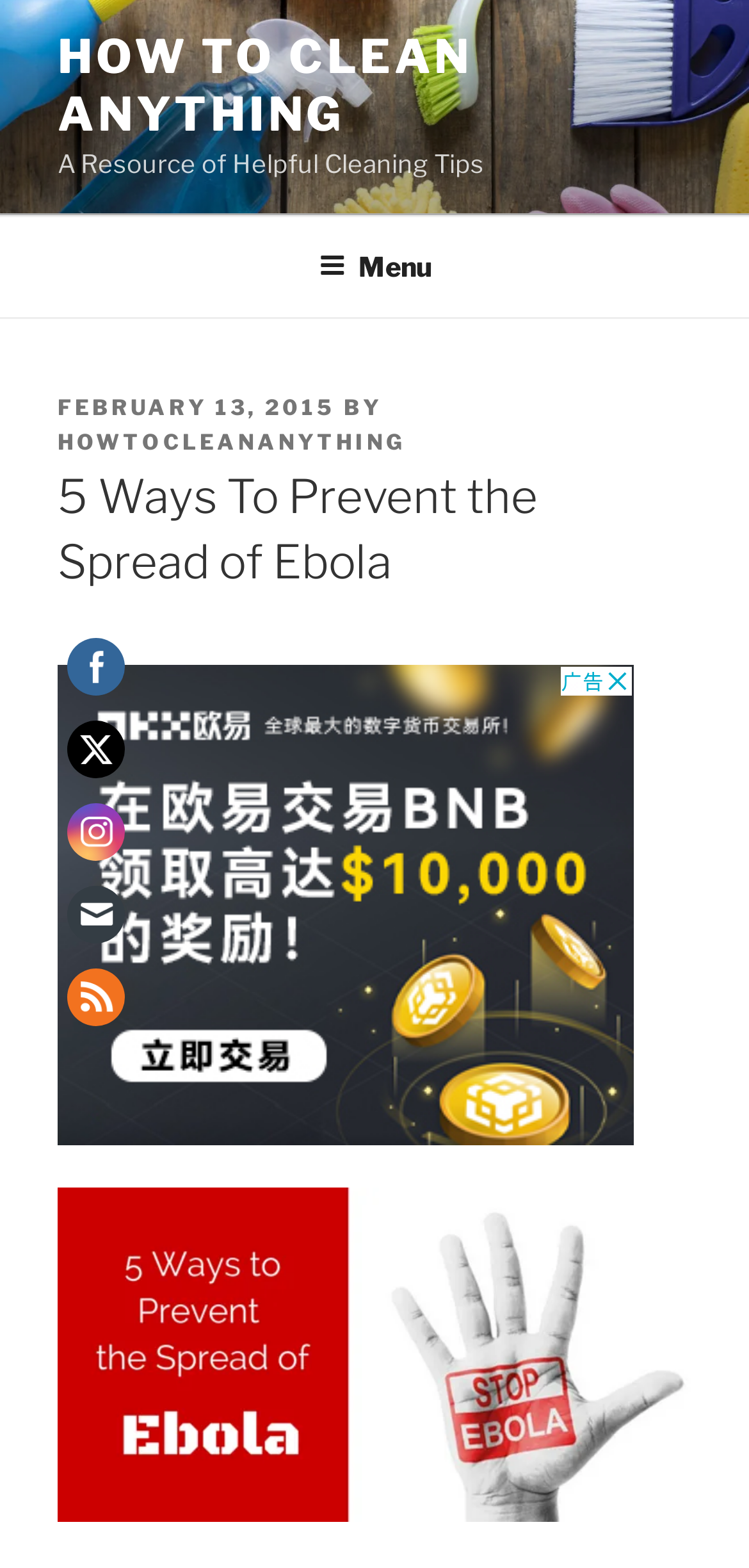Explain the features and main sections of the webpage comprehensively.

This webpage is about preventing the spread of Ebola, with a focus on providing helpful cleaning tips. At the top, there is a navigation menu with a button labeled "Menu" that expands to reveal a dropdown list. Below the navigation menu, there is a header section with a title "5 Ways To Prevent the Spread of Ebola" and a link to the article with the same title. 

To the right of the header section, there is an advertisement iframe. Below the header section, there is an image related to the article, which takes up most of the width of the page. 

On the top-right corner of the page, there is an error image. Below the error image, there is a heading that says "Enjoy this website? Please spread the word :)".

On the left side of the page, there are several social media links, including Facebook, Twitter, Instagram, Follow by Email, and RSS, each with its corresponding image. These links are repeated again at the bottom of the page. 

In between the two sets of social media links, there is a table with a Facebook link and an image, as well as a "fb-share-icon" link and image. There is also a "Visit Us" image and a "Follow Me" link with an image, as well as a "Post on X" link with an image.